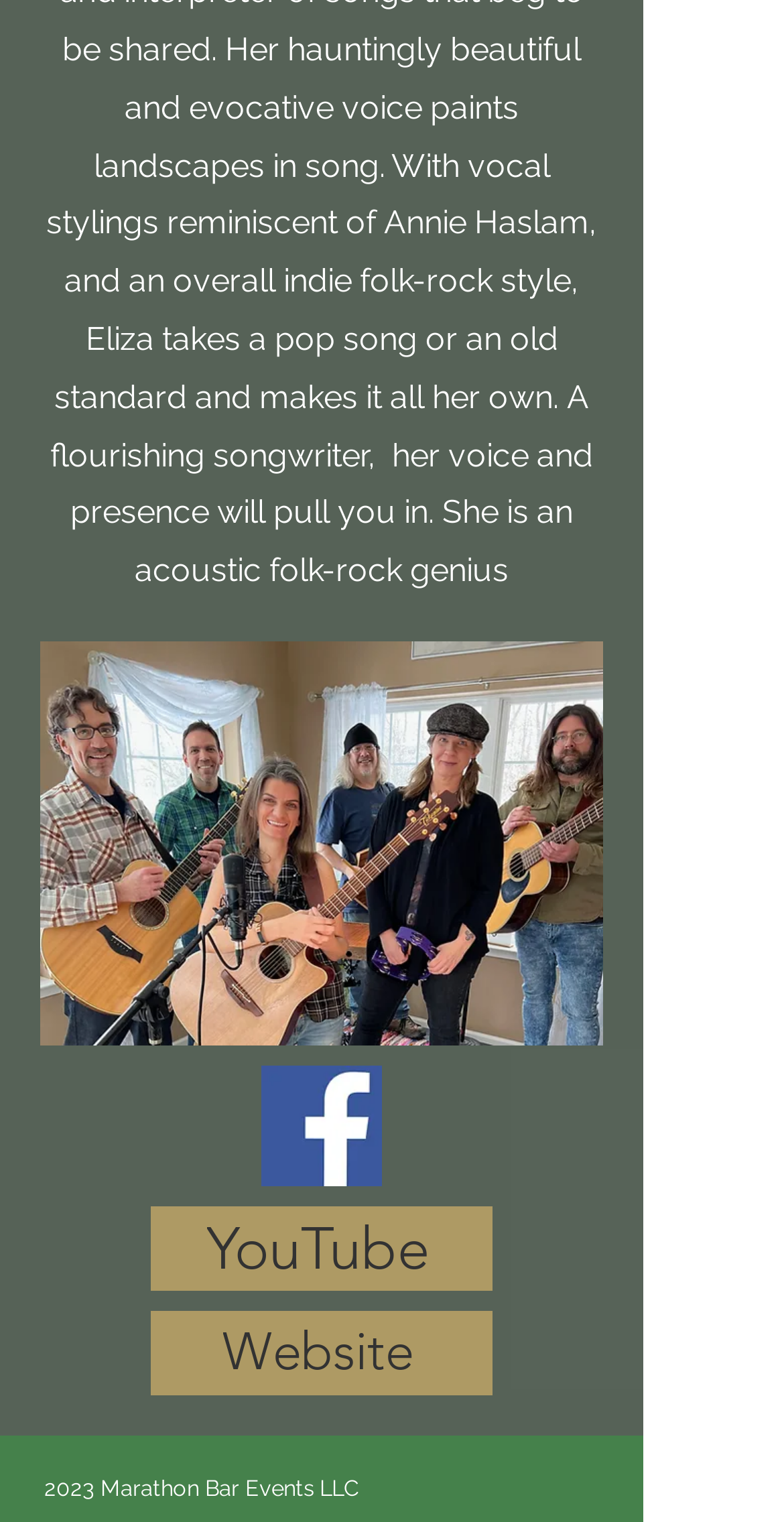Answer the following query concisely with a single word or phrase:
What is the purpose of the 'fb_edited.jpg' link?

To link to Facebook